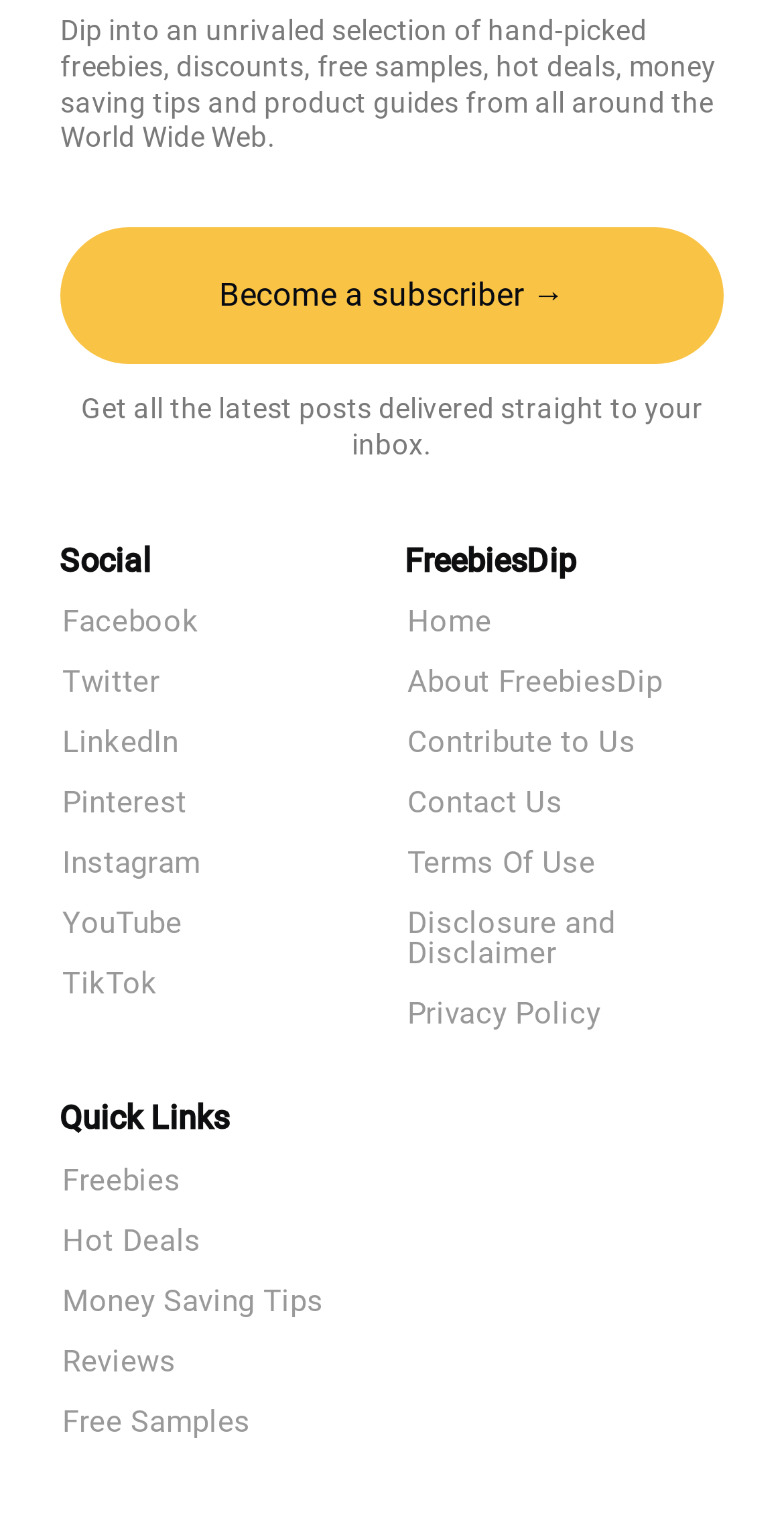What social media platforms is FreebiesDip available on?
Look at the image and answer the question with a single word or phrase.

Multiple platforms